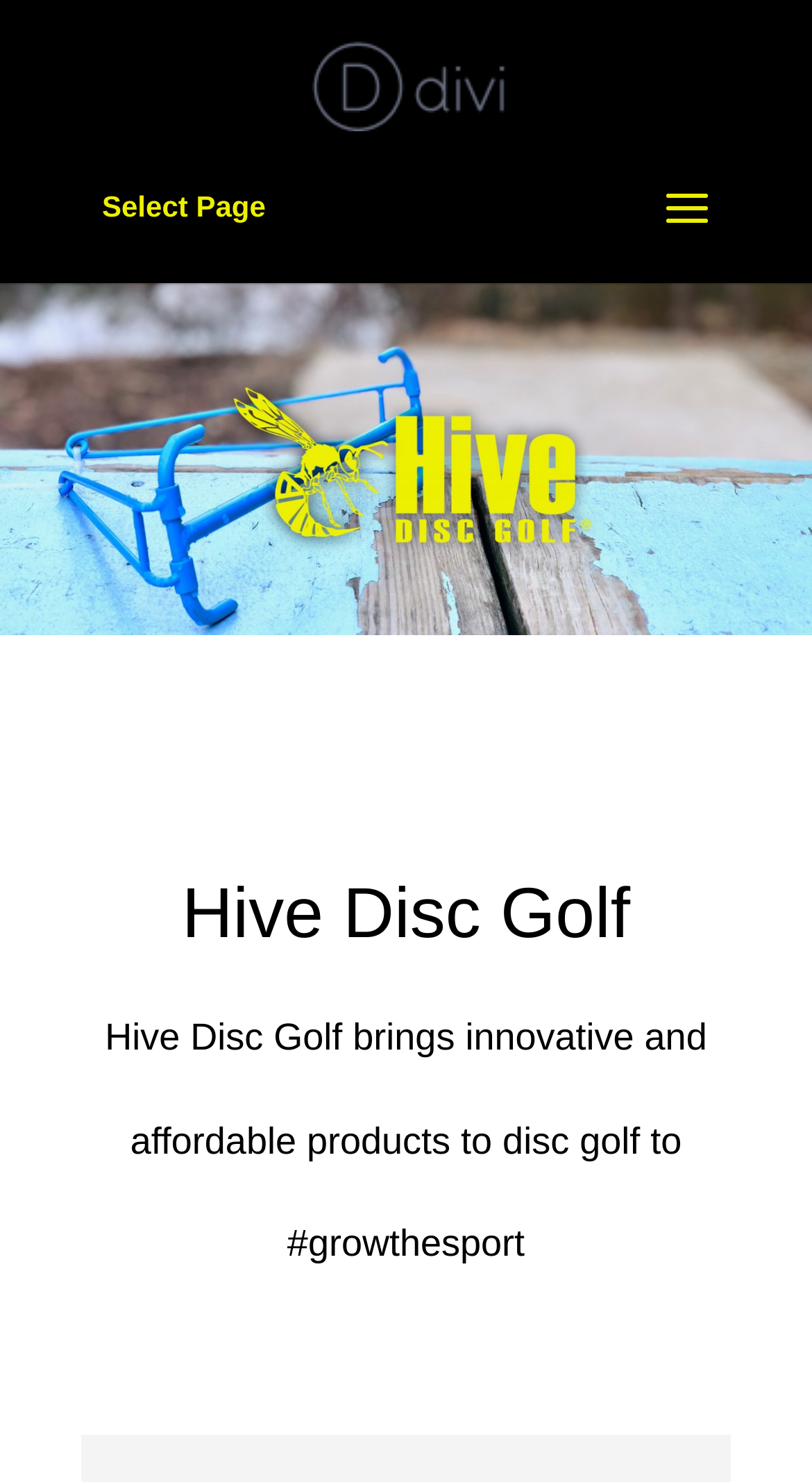Respond concisely with one word or phrase to the following query:
What is the name of the company?

Hive Disc Golf